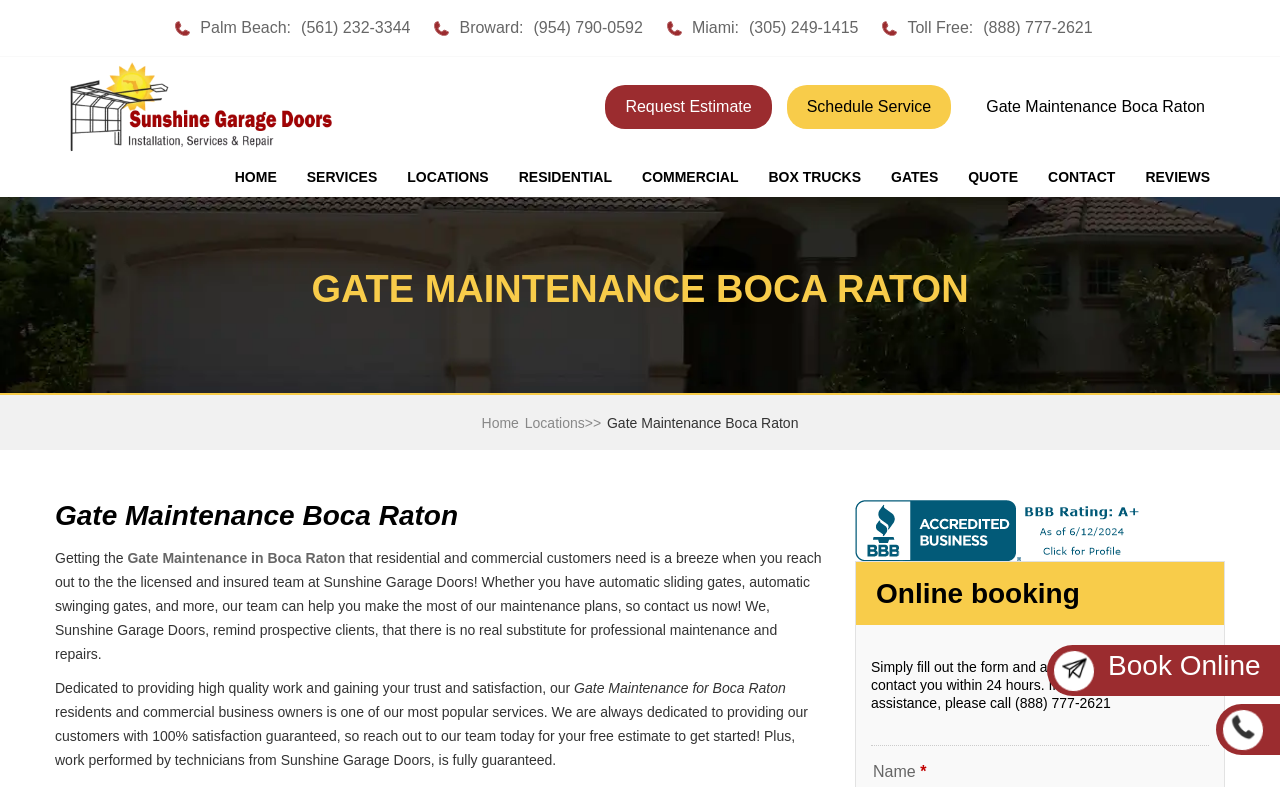Answer the following in one word or a short phrase: 
What is the service provided by Sunshine Garage Doors?

Gate Maintenance